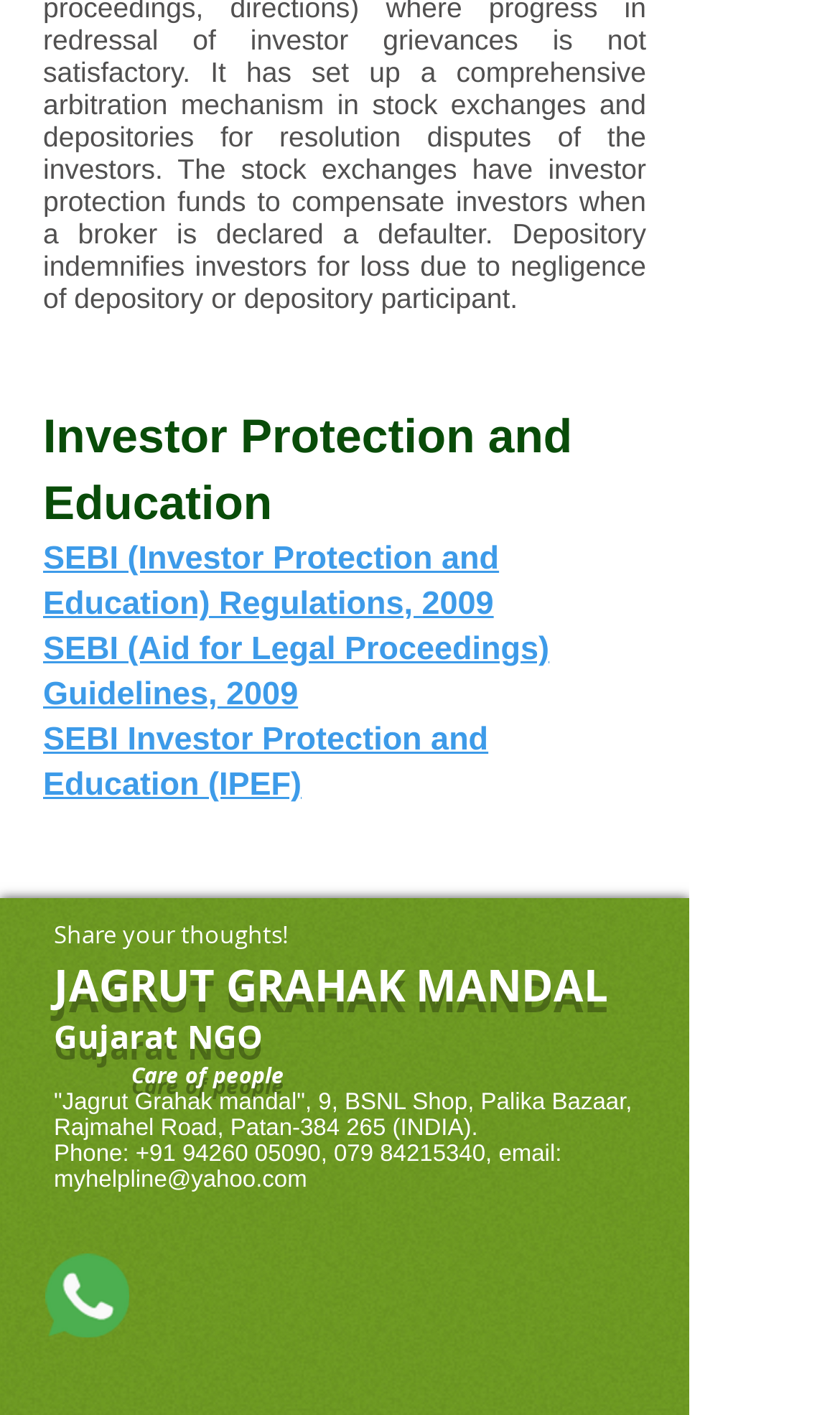Please mark the clickable region by giving the bounding box coordinates needed to complete this instruction: "Click on SEBI (Investor Protection and Education) Regulations, 2009".

[0.051, 0.382, 0.594, 0.44]